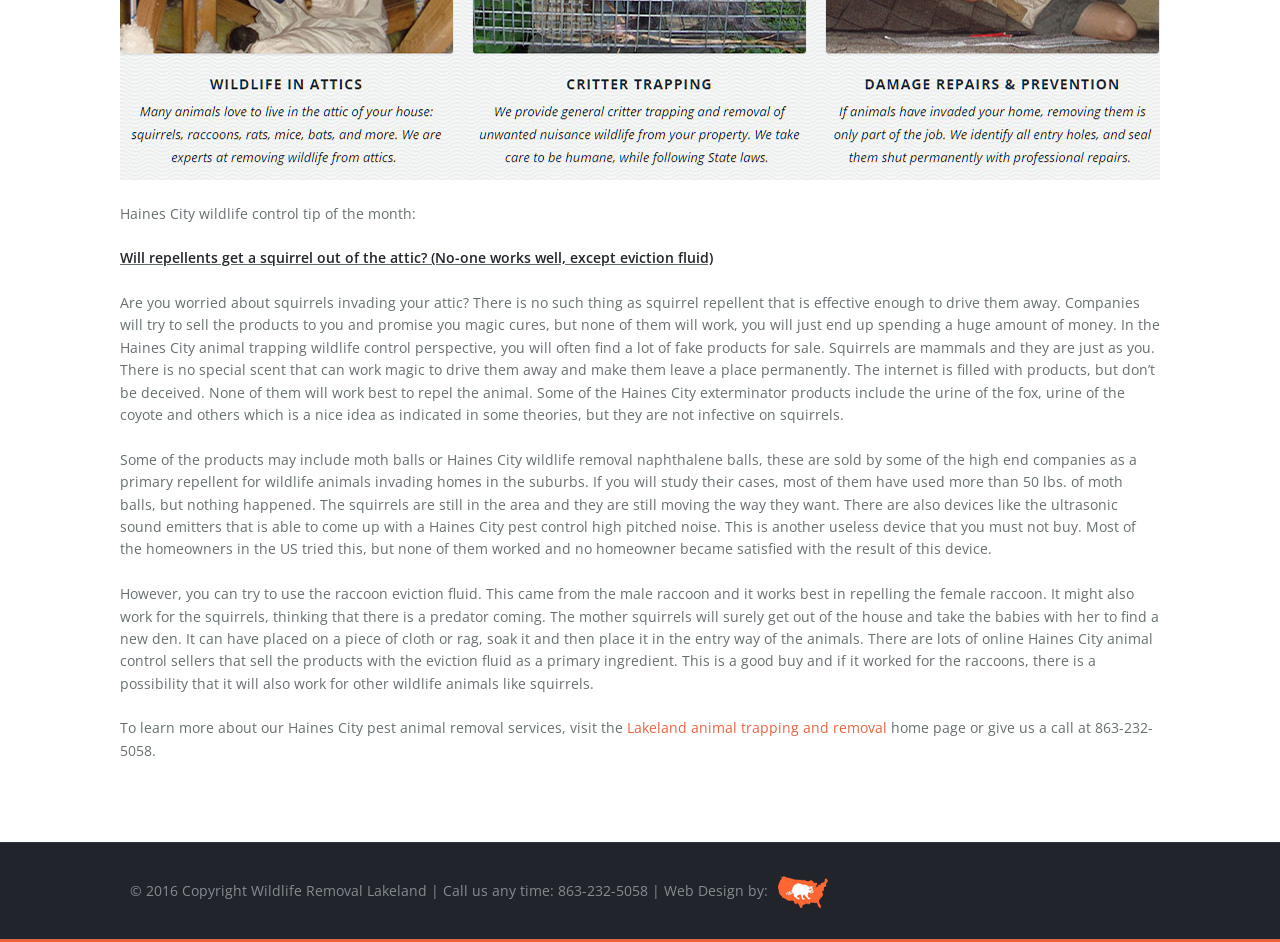Identify the bounding box of the HTML element described here: "Lakeland animal trapping and removal". Provide the coordinates as four float numbers between 0 and 1: [left, top, right, bottom].

[0.49, 0.763, 0.693, 0.783]